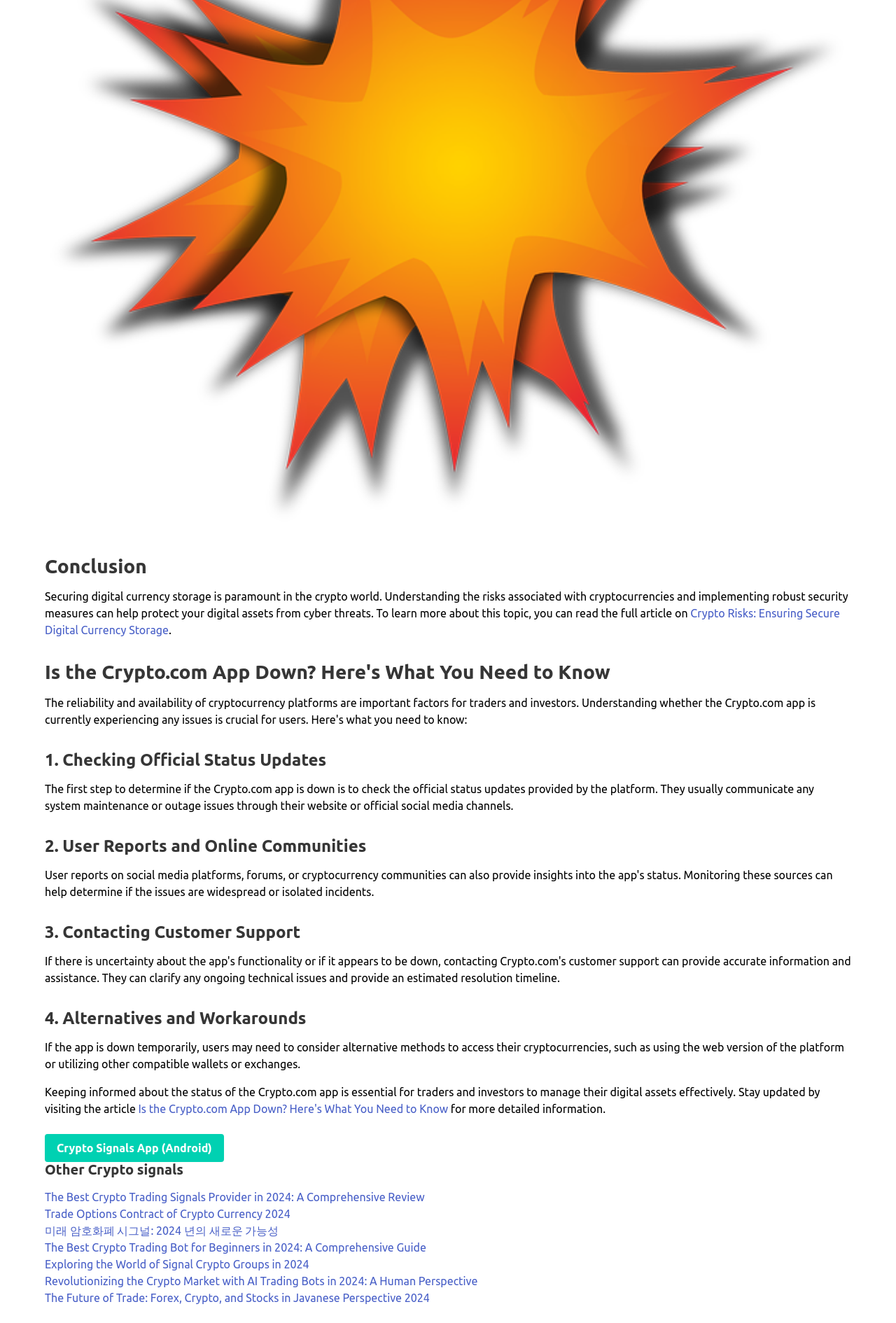Find the bounding box coordinates of the area to click in order to follow the instruction: "Learn more about the Crypto.com app".

[0.154, 0.833, 0.5, 0.843]